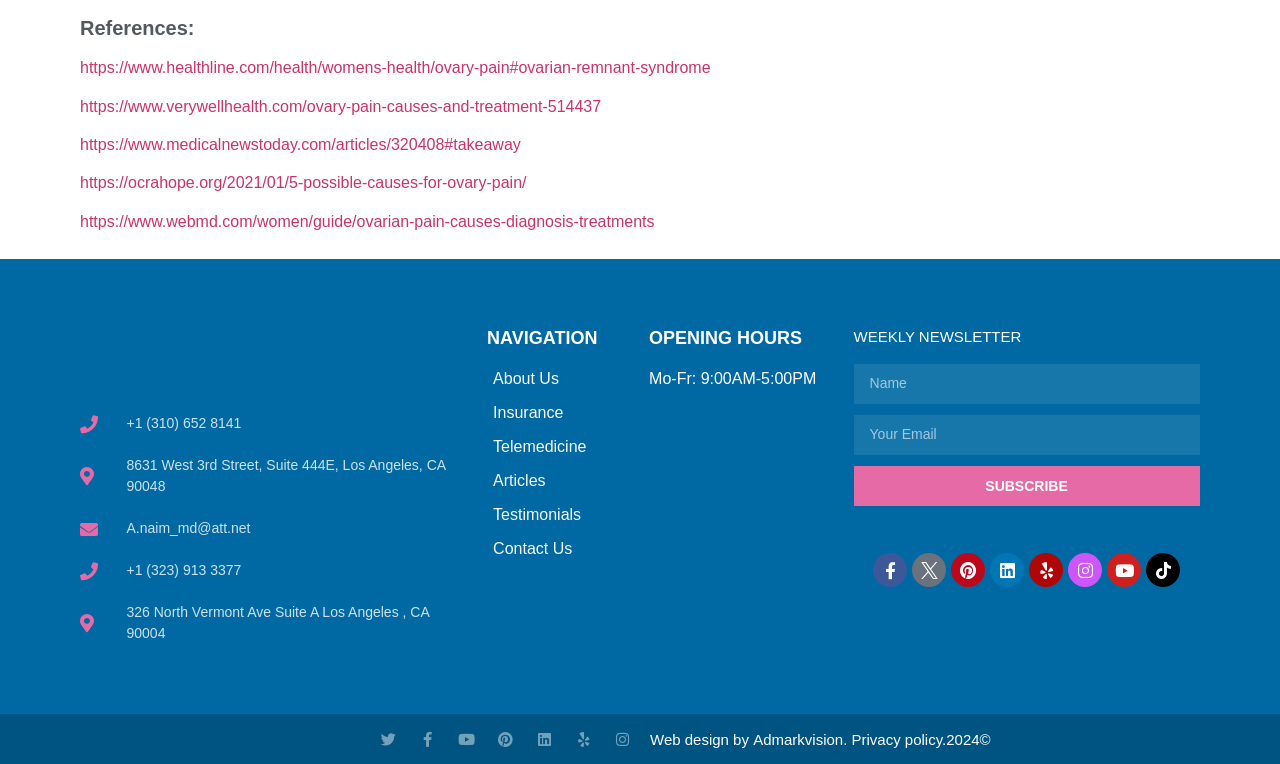Identify the bounding box coordinates of the clickable region required to complete the instruction: "Subscribe to the weekly newsletter". The coordinates should be given as four float numbers within the range of 0 and 1, i.e., [left, top, right, bottom].

[0.667, 0.61, 0.937, 0.662]